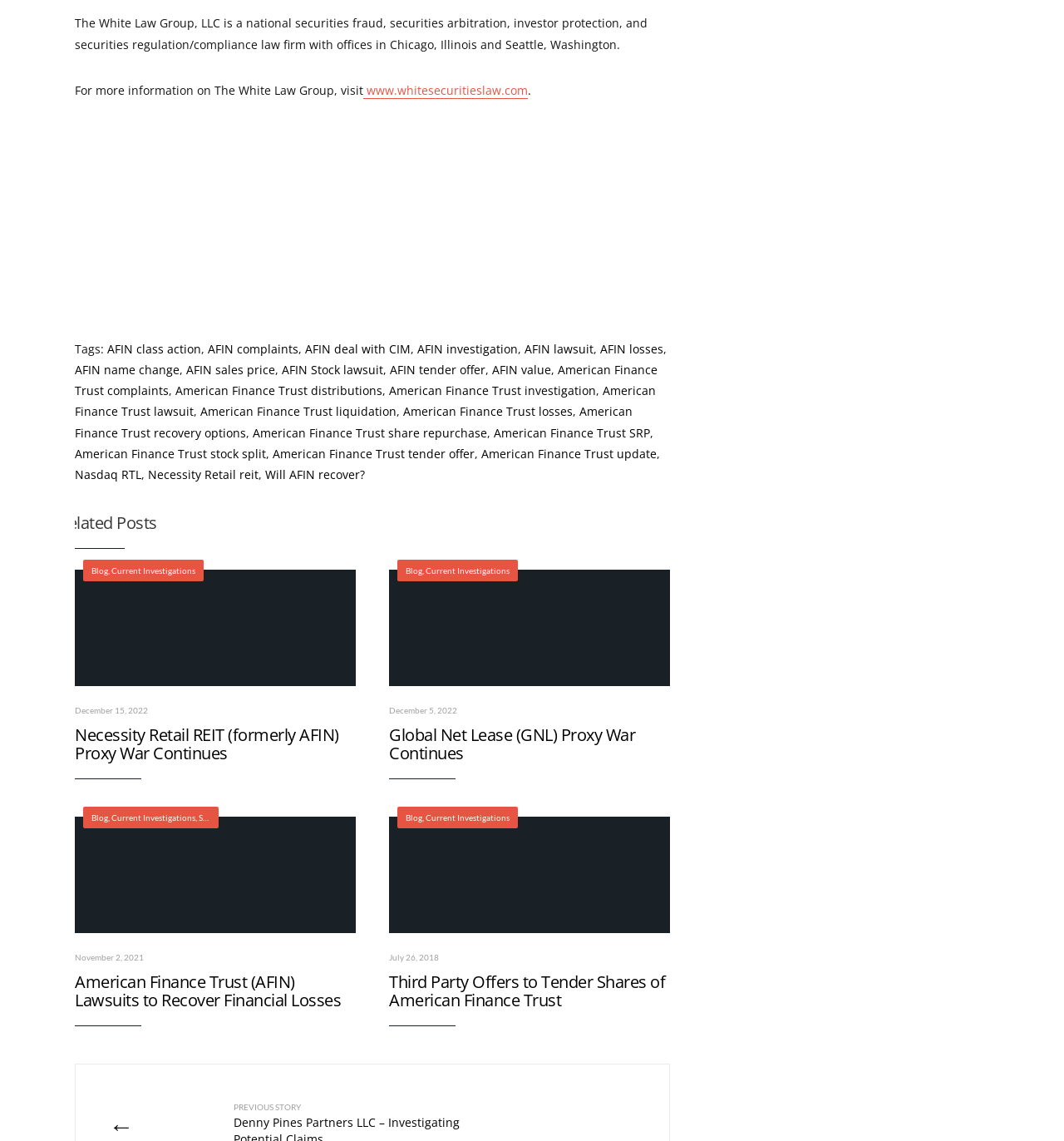What is the name of the law firm?
Answer with a single word or phrase, using the screenshot for reference.

The White Law Group